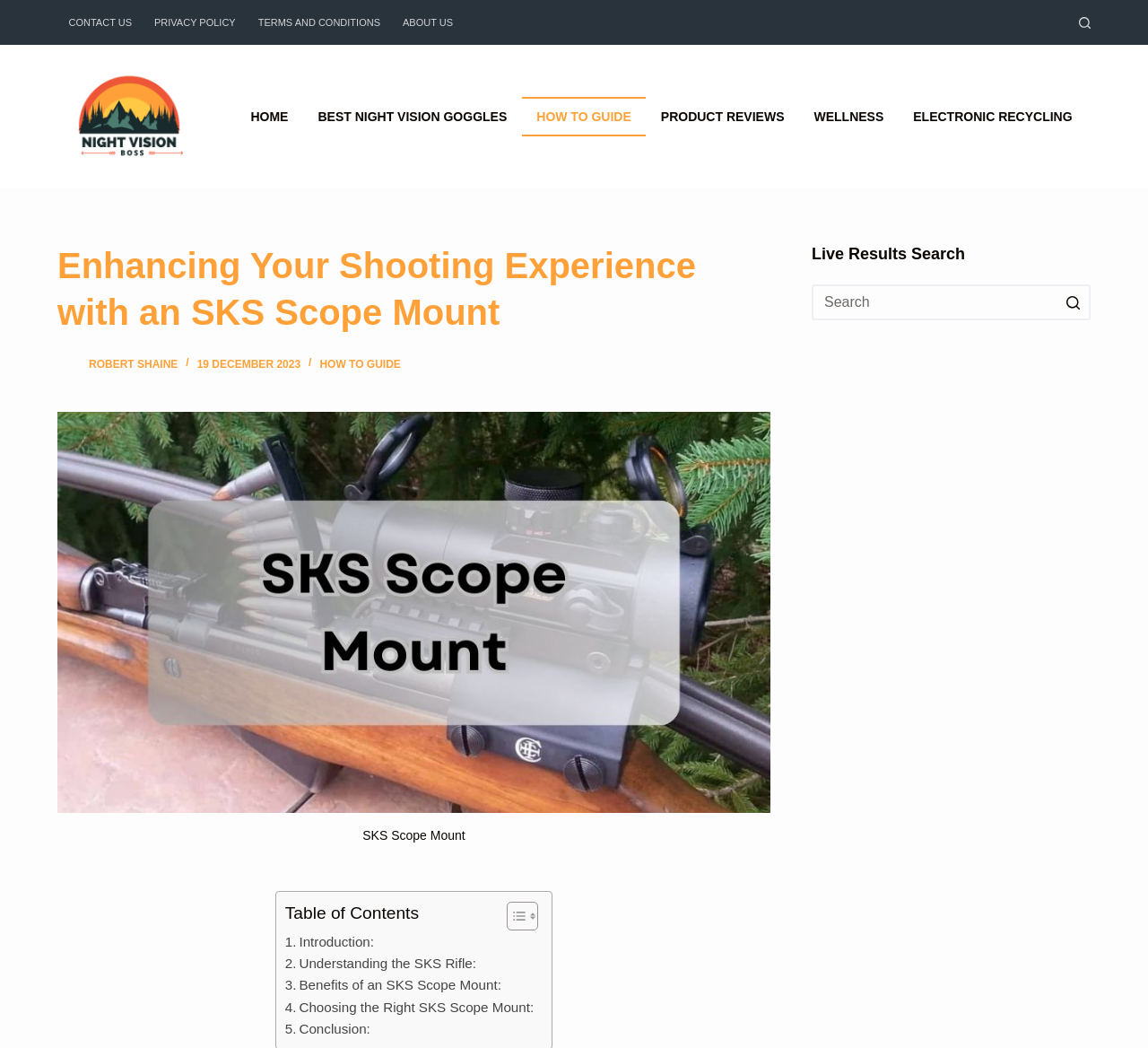Extract the bounding box coordinates of the UI element described by: "parent_node: No results aria-label="Search button"". The coordinates should include four float numbers ranging from 0 to 1, e.g., [left, top, right, bottom].

[0.919, 0.271, 0.95, 0.306]